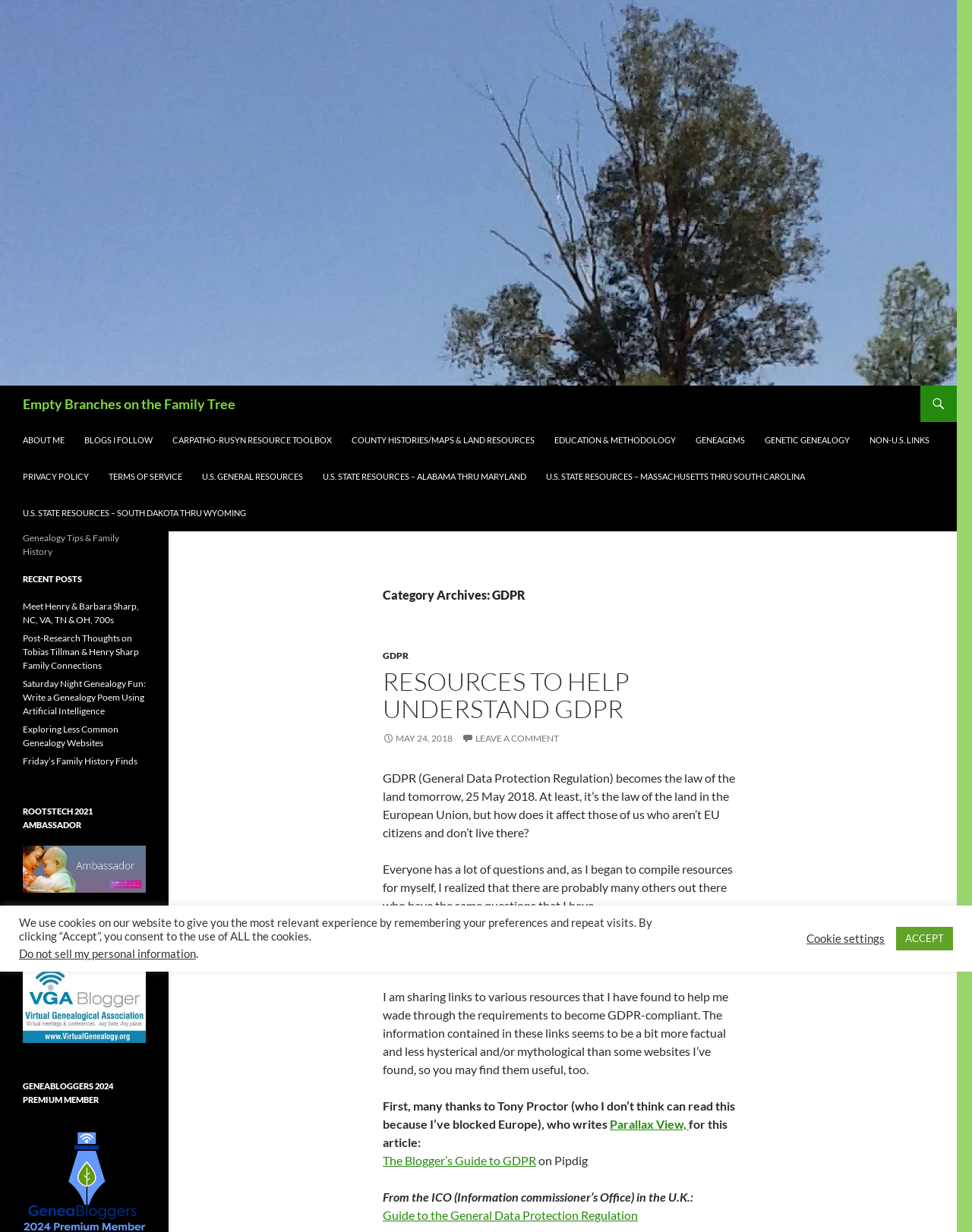Find the bounding box coordinates for the area you need to click to carry out the instruction: "Read about GDPR". The coordinates should be four float numbers between 0 and 1, indicated as [left, top, right, bottom].

[0.394, 0.527, 0.42, 0.537]